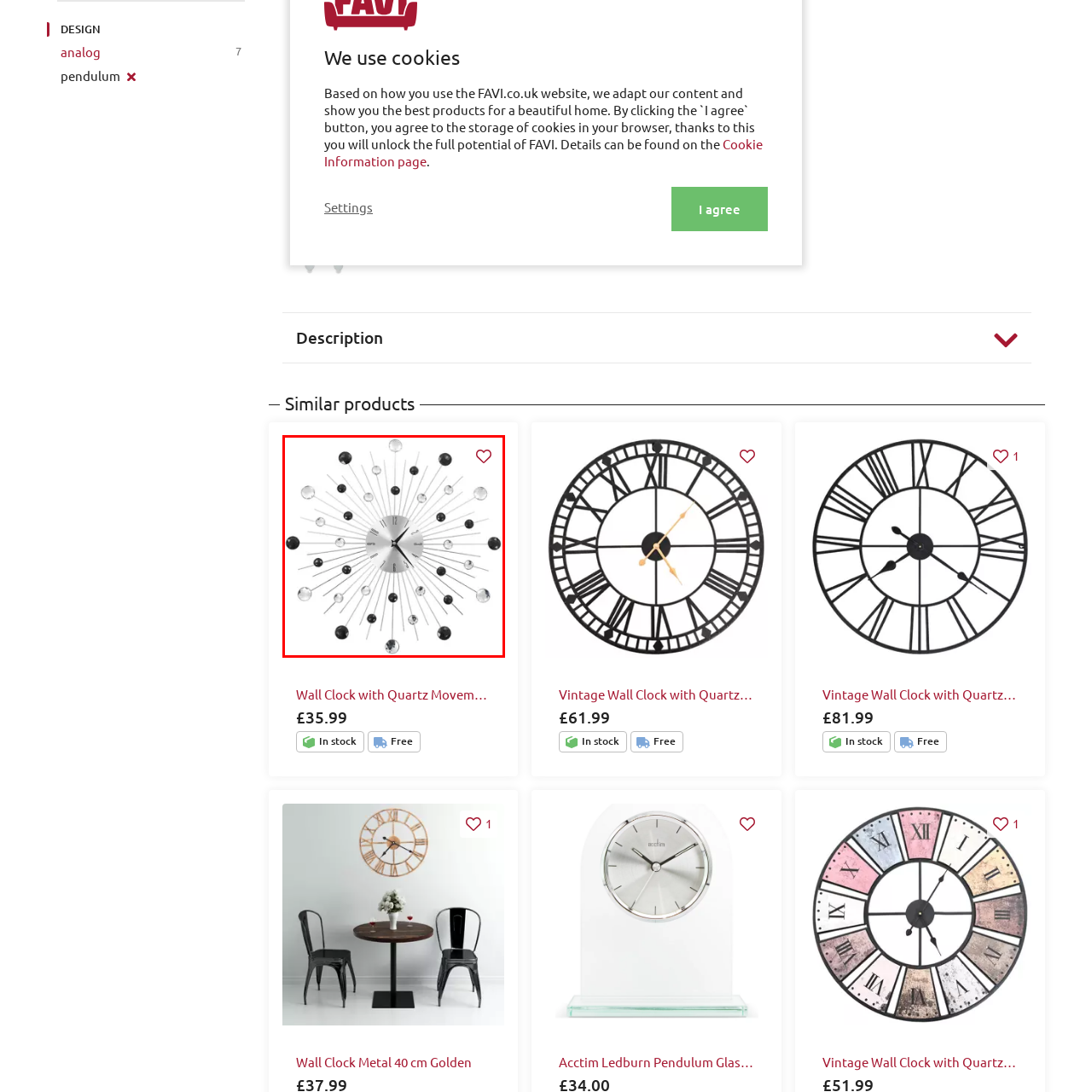Focus on the image outlined in red and offer a detailed answer to the question below, relying on the visual elements in the image:
What color are the hour markers?

According to the caption, the clock features bold black hour markers, which implies that the hour markers are prominent and have a black color that contrasts with the silver background.